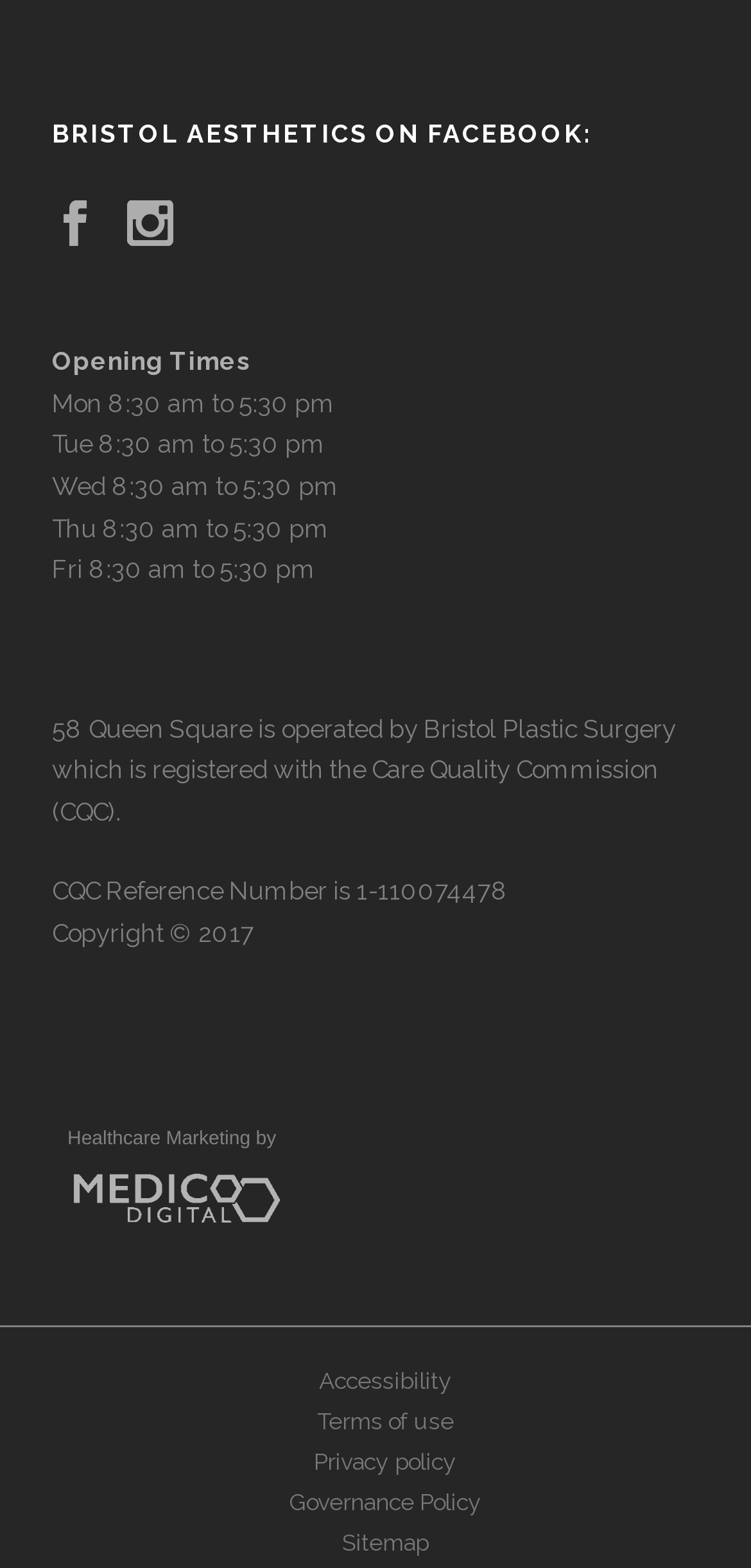Please provide a comprehensive answer to the question below using the information from the image: What is the purpose of the clinic?

The purpose of the clinic can be inferred from the name 'Bristol Aesthetics' and the fact that it is operated by Bristol Plastic Surgery, suggesting that the clinic provides aesthetic services.